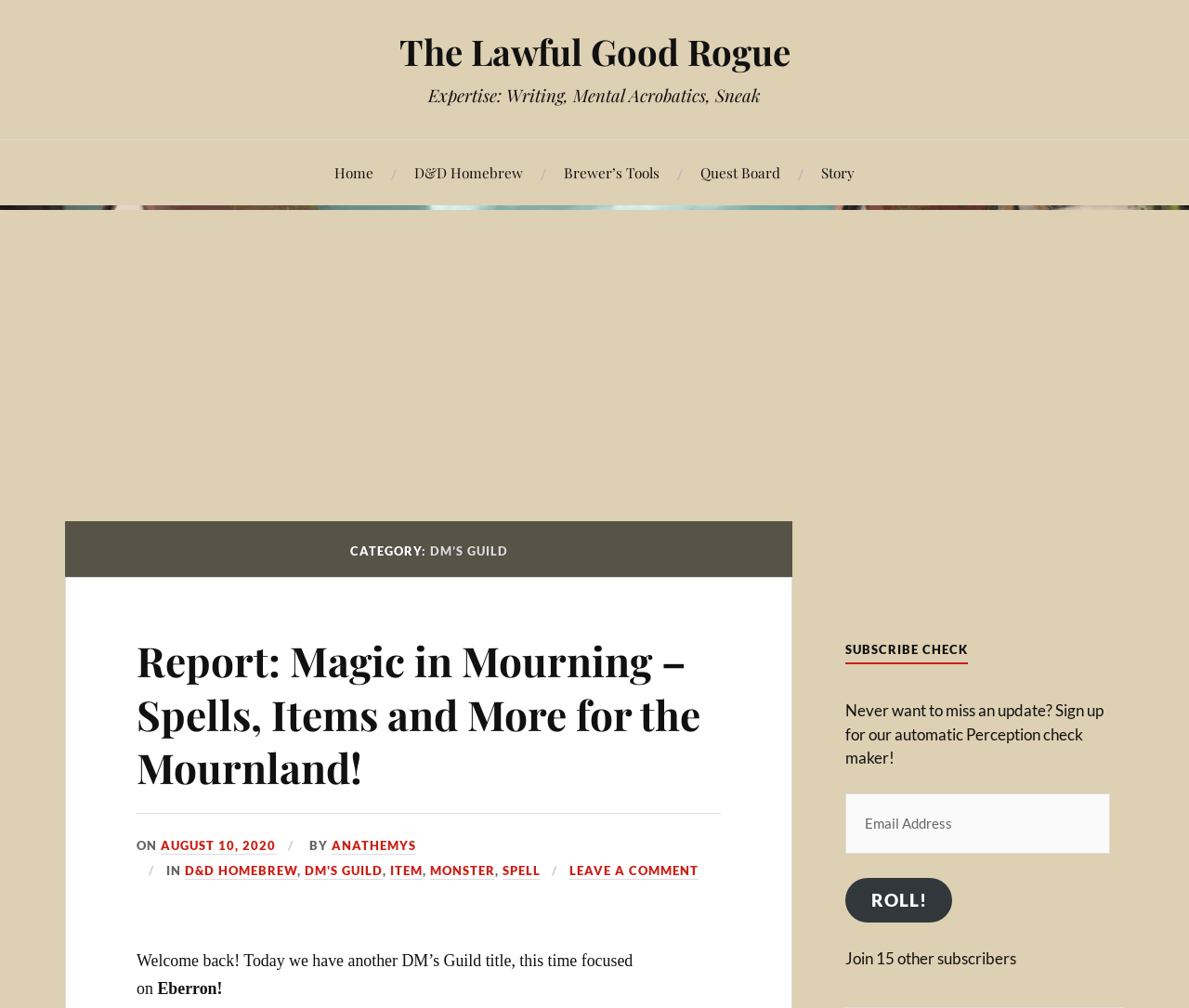Convey a detailed summary of the webpage, mentioning all key elements.

This webpage appears to be a blog or article page focused on Dungeons & Dragons (D&D) content, specifically a review or feature of a DM's Guild title. At the top of the page, there is a heading that reads "The Lawful Good Rogue" with a link to the same title. Below this, there is a brief description of the expertise required, including writing, mental acrobatics, and sneak.

The main content of the page is divided into sections. On the left side, there are several links to other pages, including "Home", "D&D Homebrew", "Brewer's Tools", "Quest Board", and "Story". These links are arranged vertically, with "Home" at the top and "Story" at the bottom.

On the right side, there is a large section dedicated to the featured DM's Guild title. This section has a heading that reads "CATEGORY: DM'S GUILD" and includes a report on "Magic in Mourning – Spells, Items and More for the Mournland!". Below this, there is information about the report, including the date "AUGUST 10, 2020" and the author "ANATHEMYS". There are also links to related categories, including "D&D HOMEBREW", "DM'S GUILD", "ITEM", "MONSTER", and "SPELL".

Further down the page, there is a section with a heading that reads "SUBSCRIBE CHECK". This section includes a brief description of an automatic Perception check maker and a form to sign up for updates. The form includes a text box to enter an email address and a button to submit the request. There is also a note that 15 other subscribers have already joined.

Overall, the page appears to be a blog or article page focused on D&D content, with a specific feature or review of a DM's Guild title and related links and information.